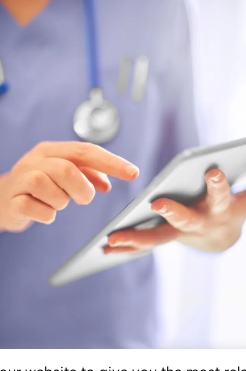What is the healthcare professional using to access patient information? Using the information from the screenshot, answer with a single word or phrase.

An iPad